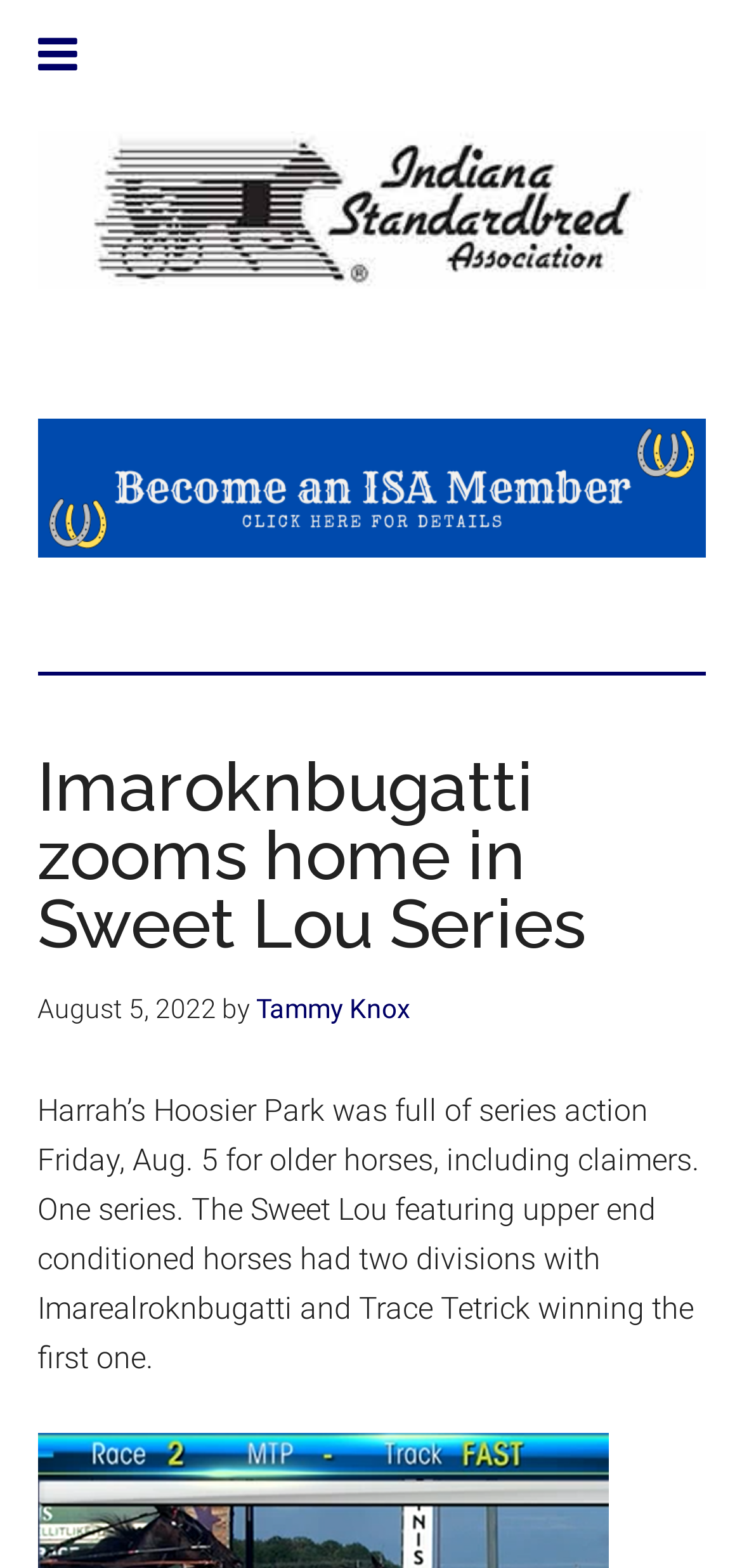Answer succinctly with a single word or phrase:
What is the date of the Sweet Lou Series?

August 5, 2022